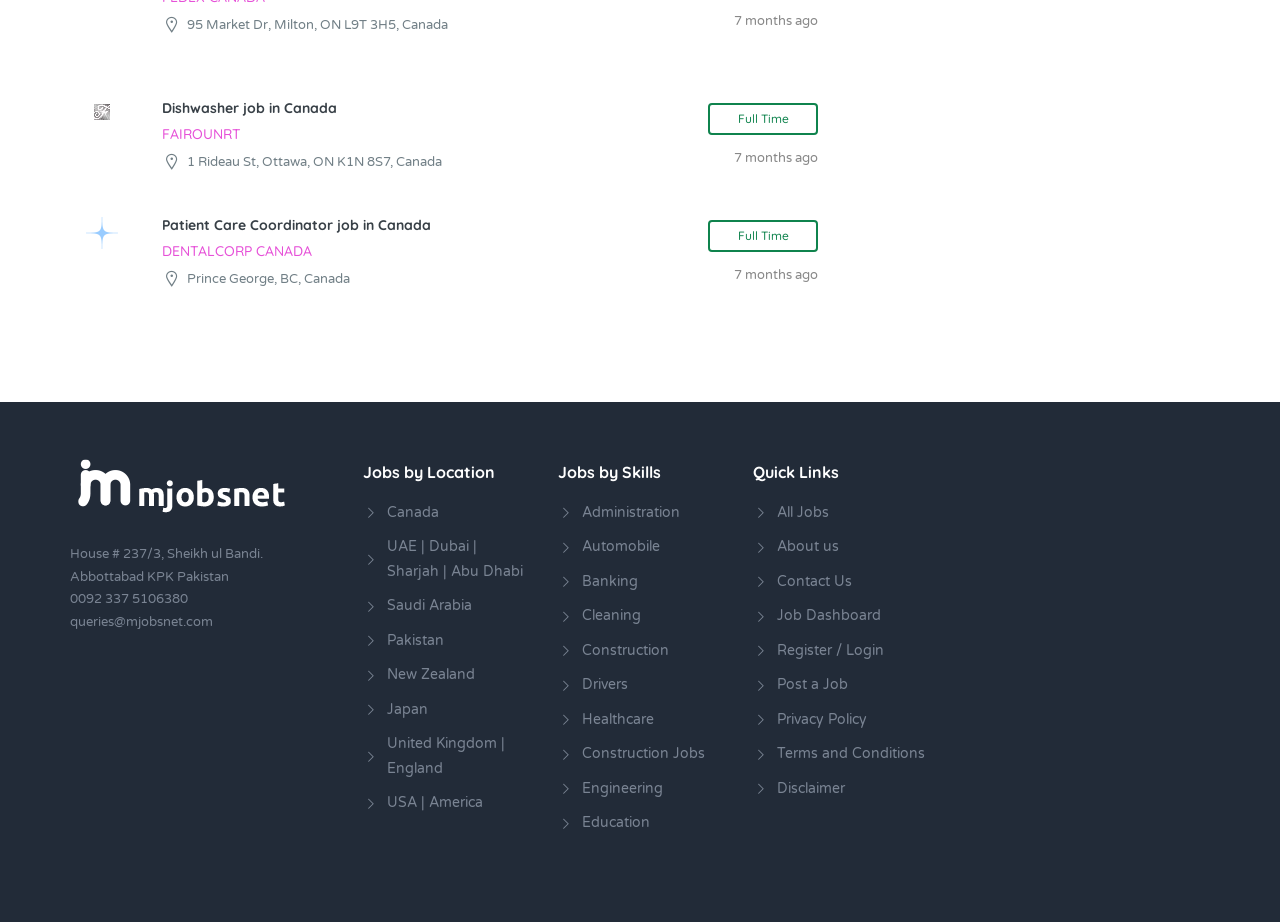What is the company name of the Patient Care Coordinator job?
Refer to the image and respond with a one-word or short-phrase answer.

DENTALCORP CANADA